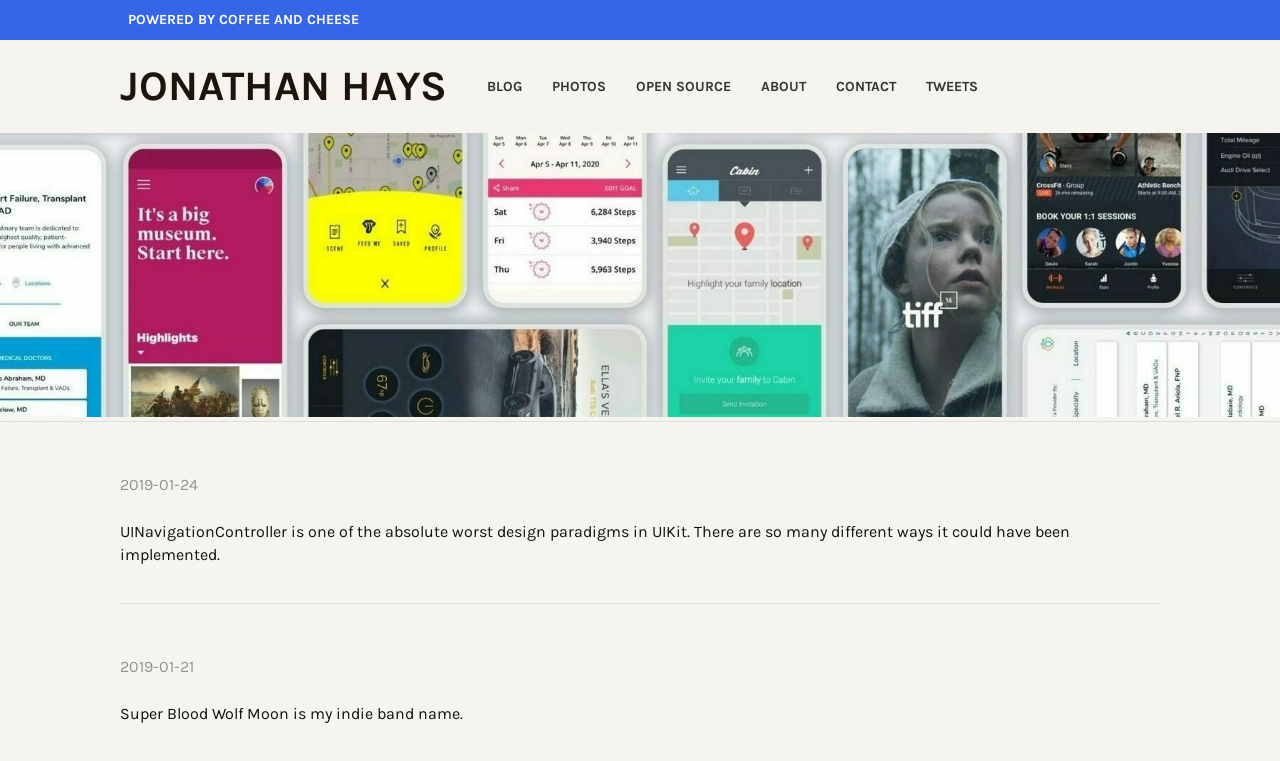What is the topic of the first article?
Give a comprehensive and detailed explanation for the question.

The first article has a link with the date '2019-01-24' and a text describing 'UINavigationController is one of the absolute worst design paradigms in UIKit.', indicating that the topic of the article is related to UINavigationController.